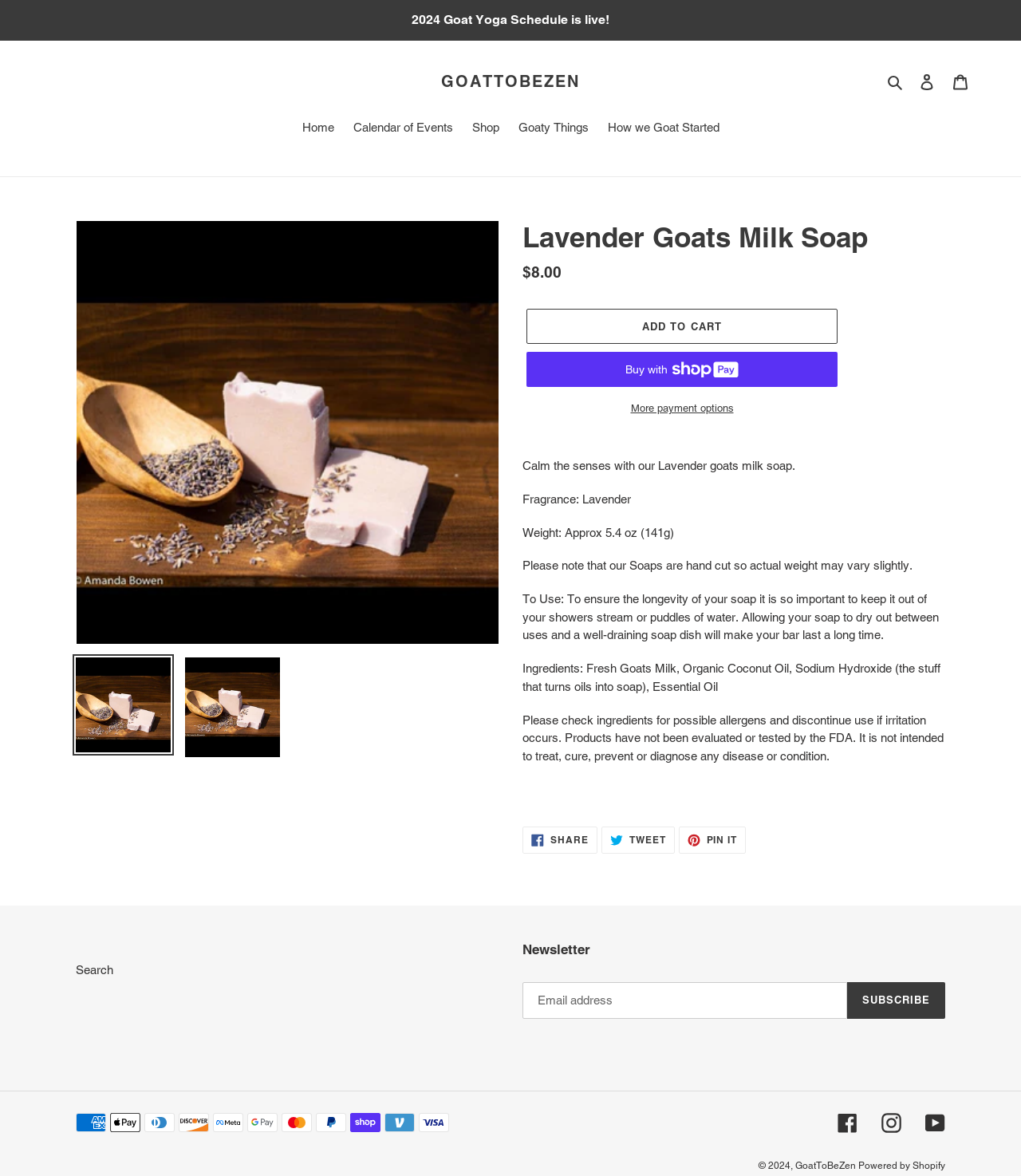Identify the bounding box coordinates of the clickable region to carry out the given instruction: "Click the 'Add to cart' button".

[0.516, 0.263, 0.82, 0.292]